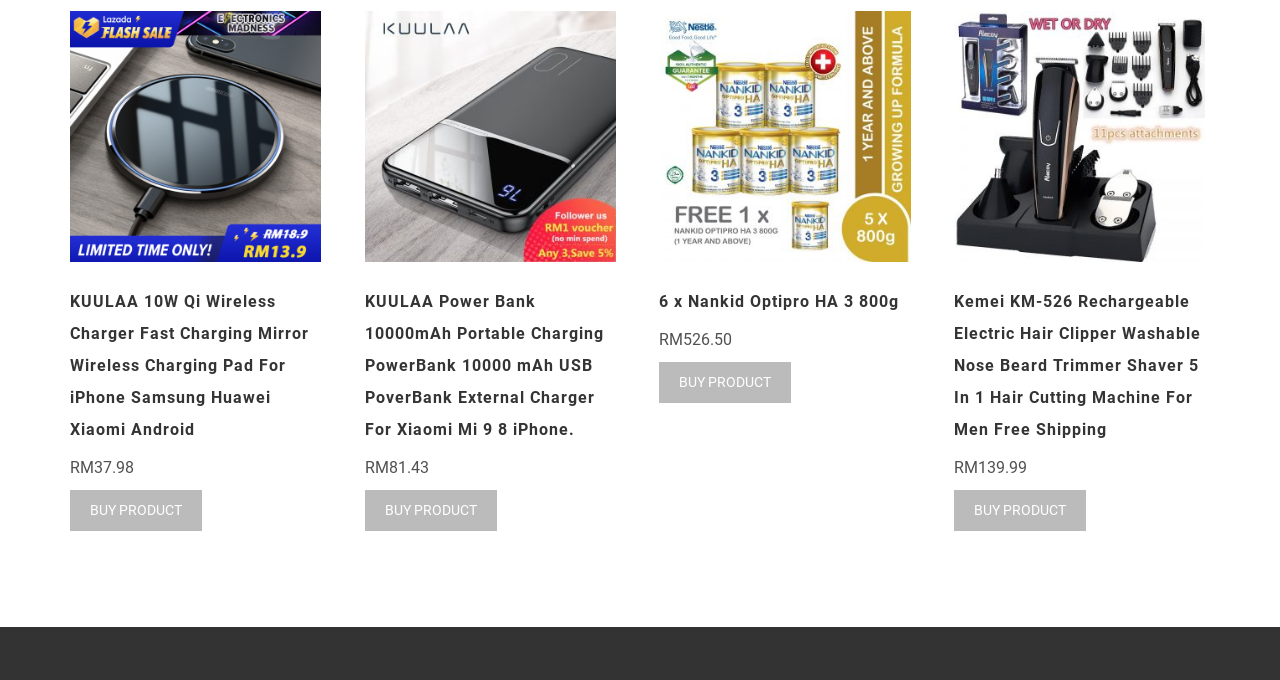Is the Kemei KM-526 Rechargeable Electric Hair Clipper available for free shipping?
Provide an in-depth answer to the question, covering all aspects.

I read the text associated with the link element for the Kemei KM-526 Rechargeable Electric Hair Clipper, which mentions 'Free Shipping'.